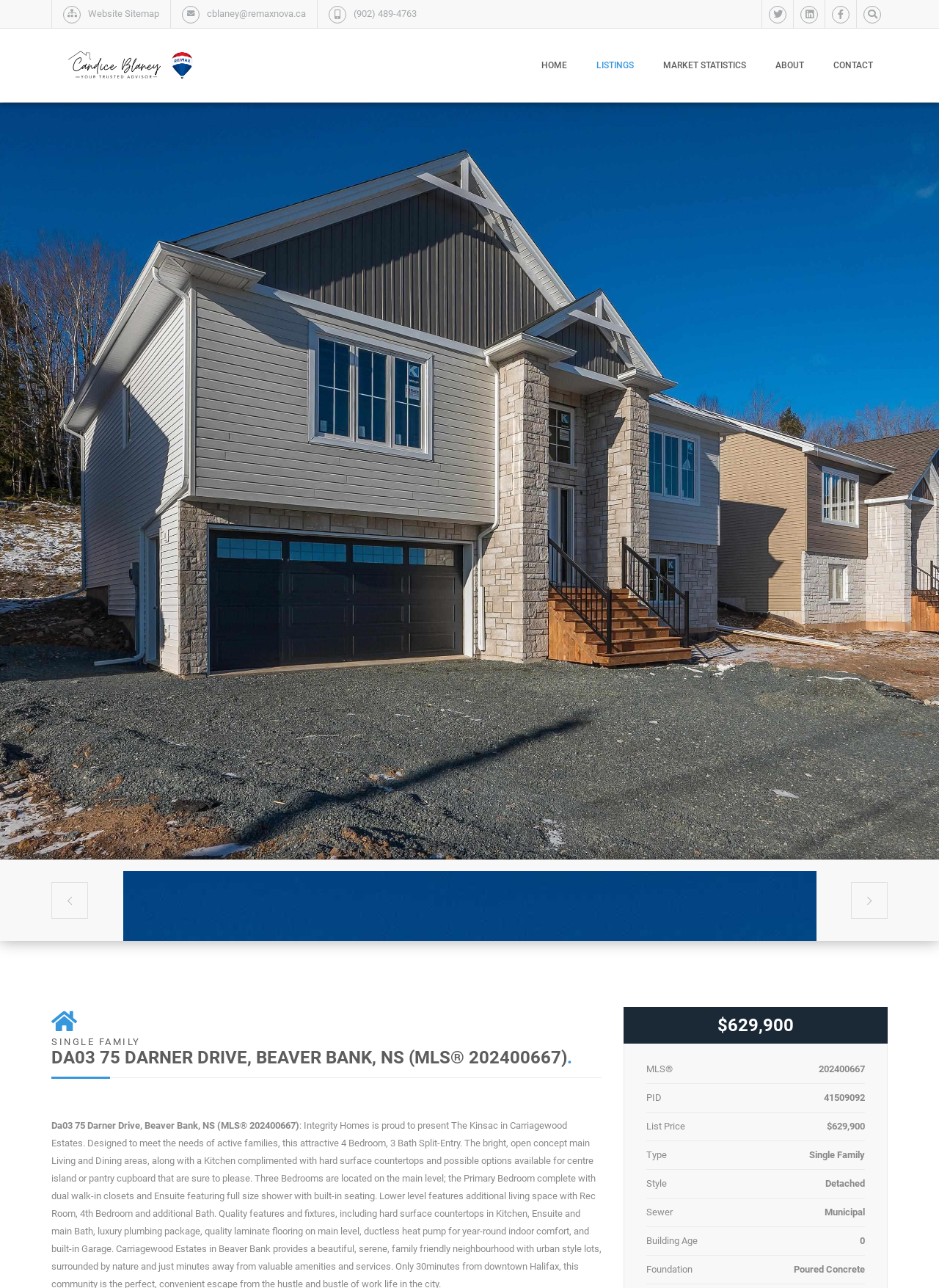Who is the real estate agent?
From the image, respond with a single word or phrase.

Candice Blaney